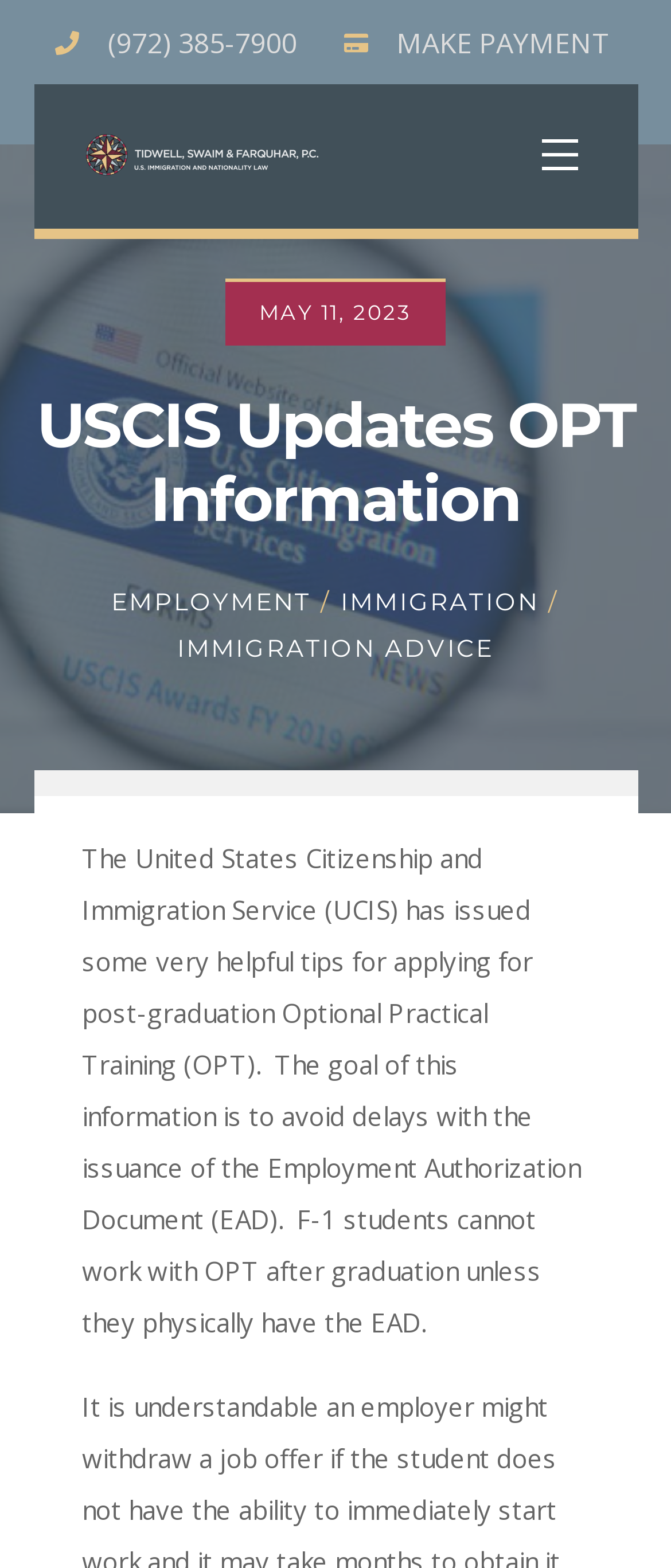What is the purpose of the OPT information?
Could you answer the question in a detailed manner, providing as much information as possible?

I found the purpose of the OPT information by reading the static text, which states that the goal of the information is to avoid delays with the issuance of the Employment Authorization Document (EAD).